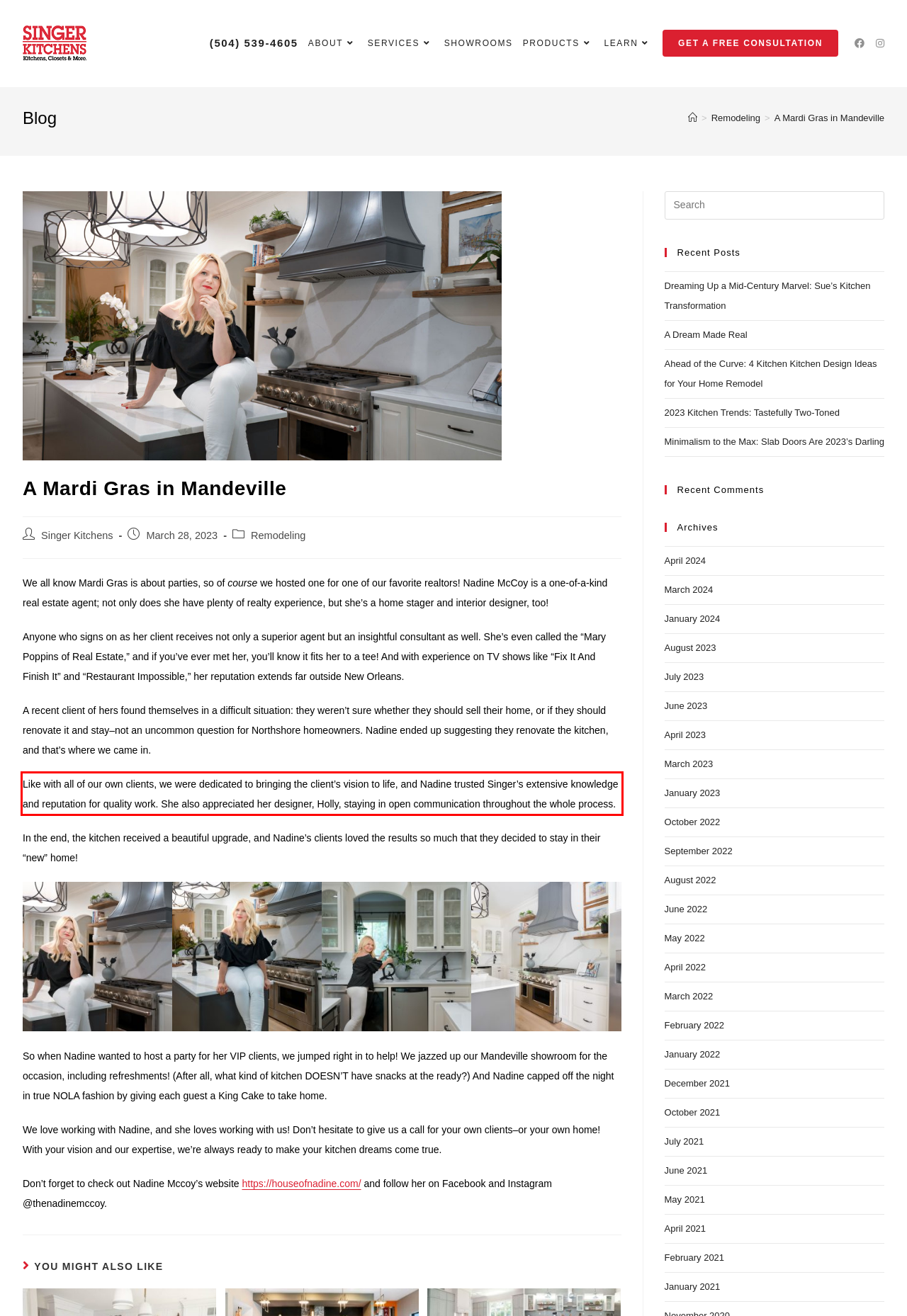Locate the red bounding box in the provided webpage screenshot and use OCR to determine the text content inside it.

Like with all of our own clients, we were dedicated to bringing the client’s vision to life, and Nadine trusted Singer’s extensive knowledge and reputation for quality work. She also appreciated her designer, Holly, staying in open communication throughout the whole process.